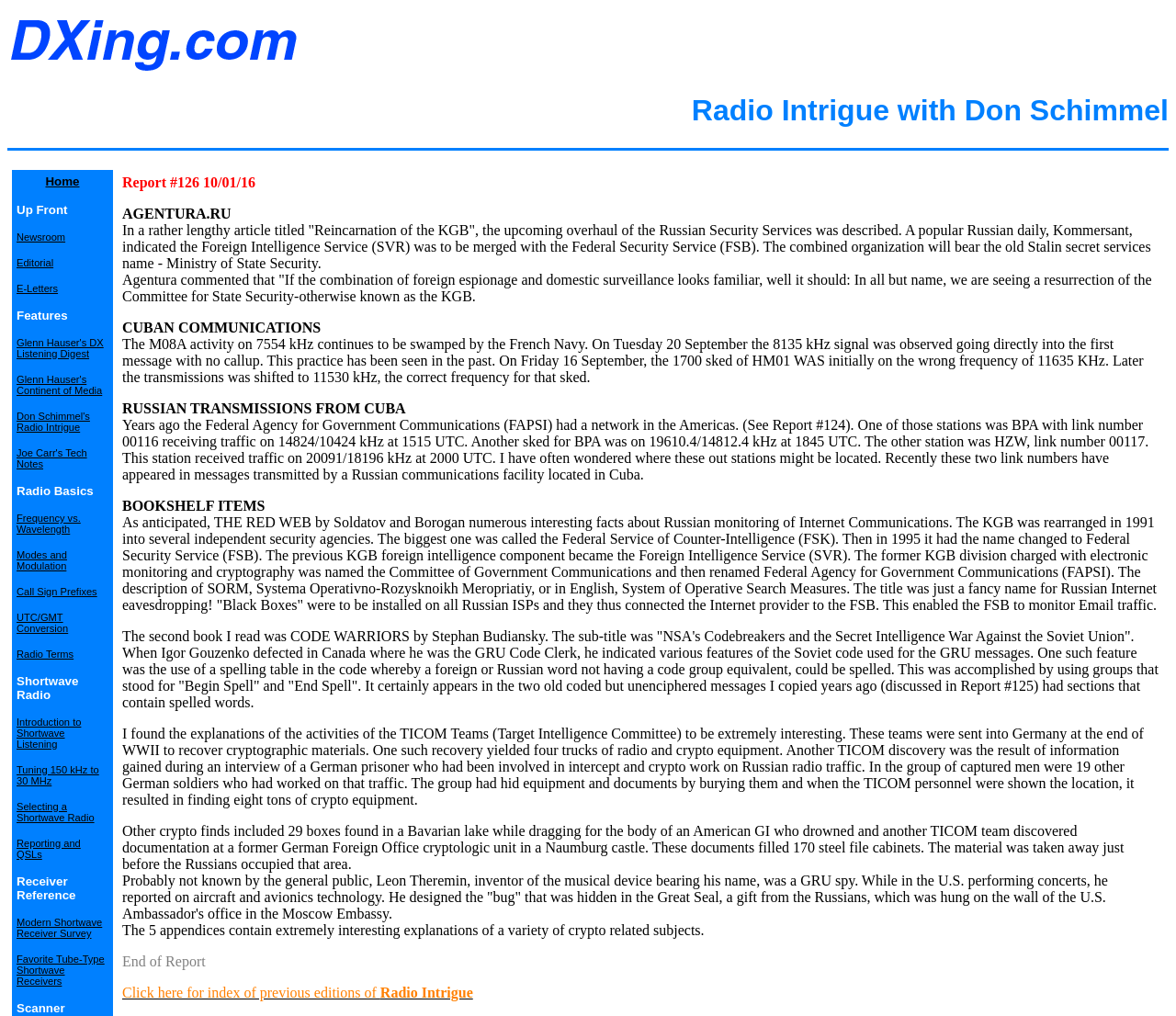Give a concise answer of one word or phrase to the question: 
What is the topic of the article with the title 'RUSSIAN TRANSMISSIONS FROM CUBA'?

Russian transmissions from Cuba